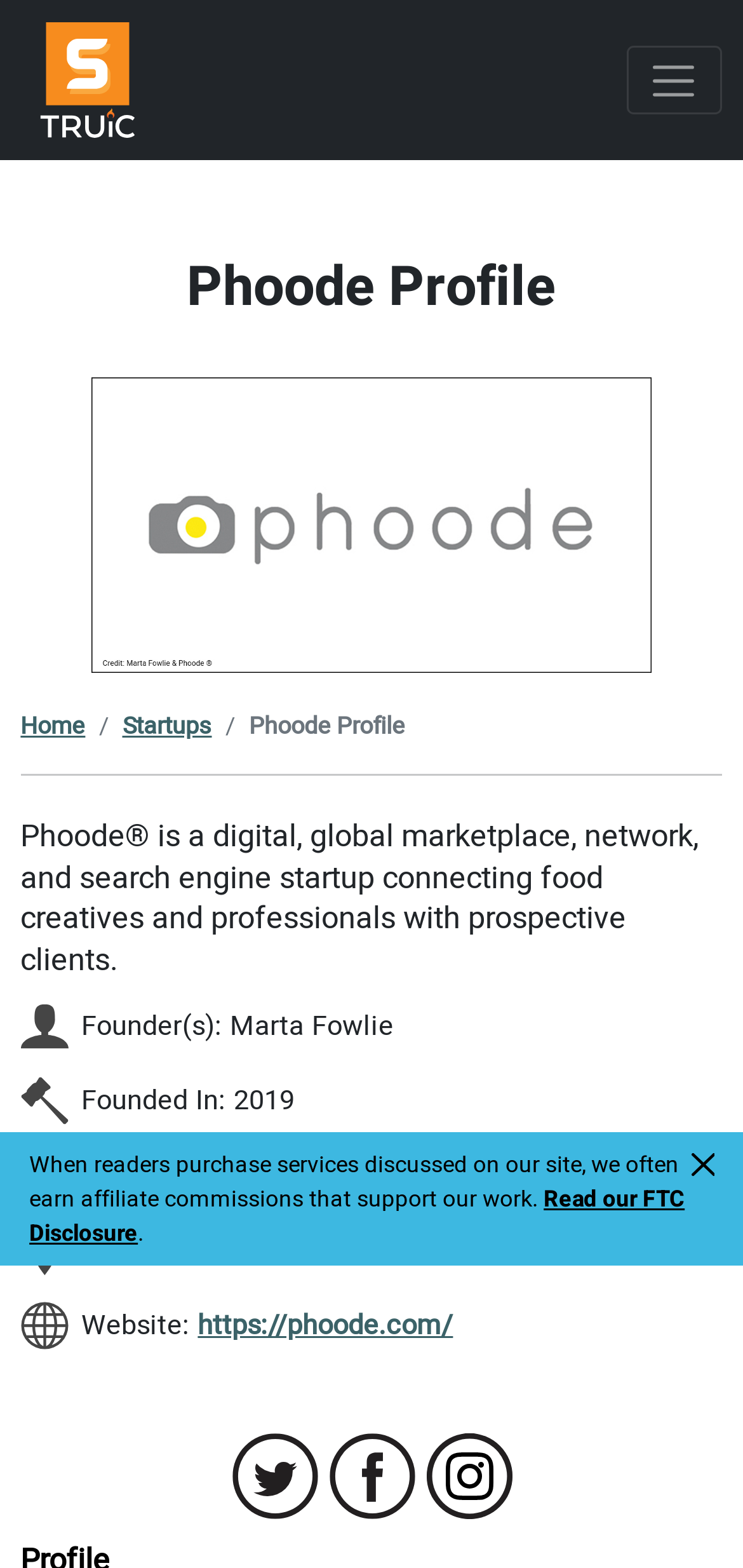Identify the bounding box coordinates for the element that needs to be clicked to fulfill this instruction: "Read the FTC Disclosure". Provide the coordinates in the format of four float numbers between 0 and 1: [left, top, right, bottom].

[0.039, 0.753, 0.922, 0.797]